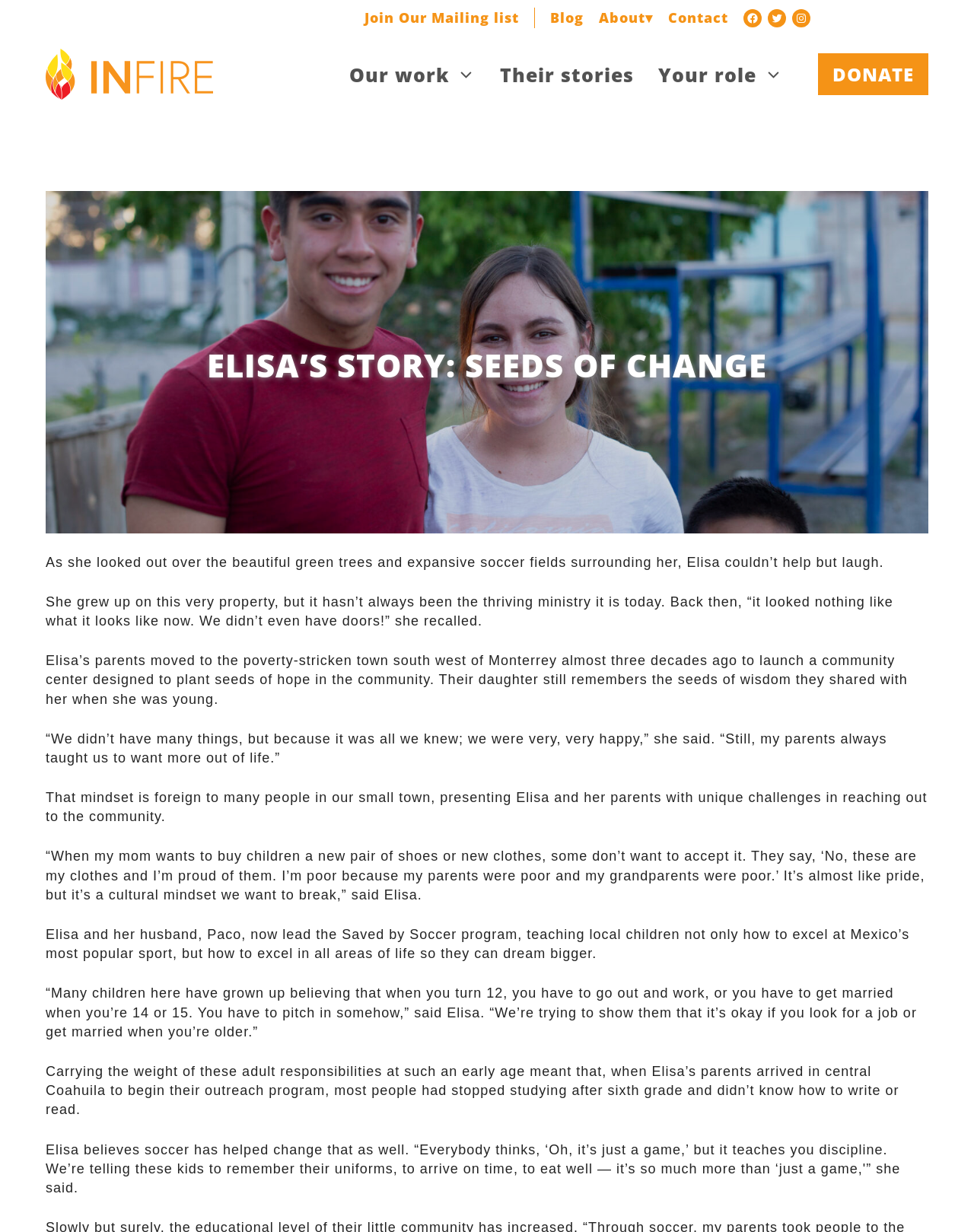Specify the bounding box coordinates for the region that must be clicked to perform the given instruction: "Visit WordPress.org".

None